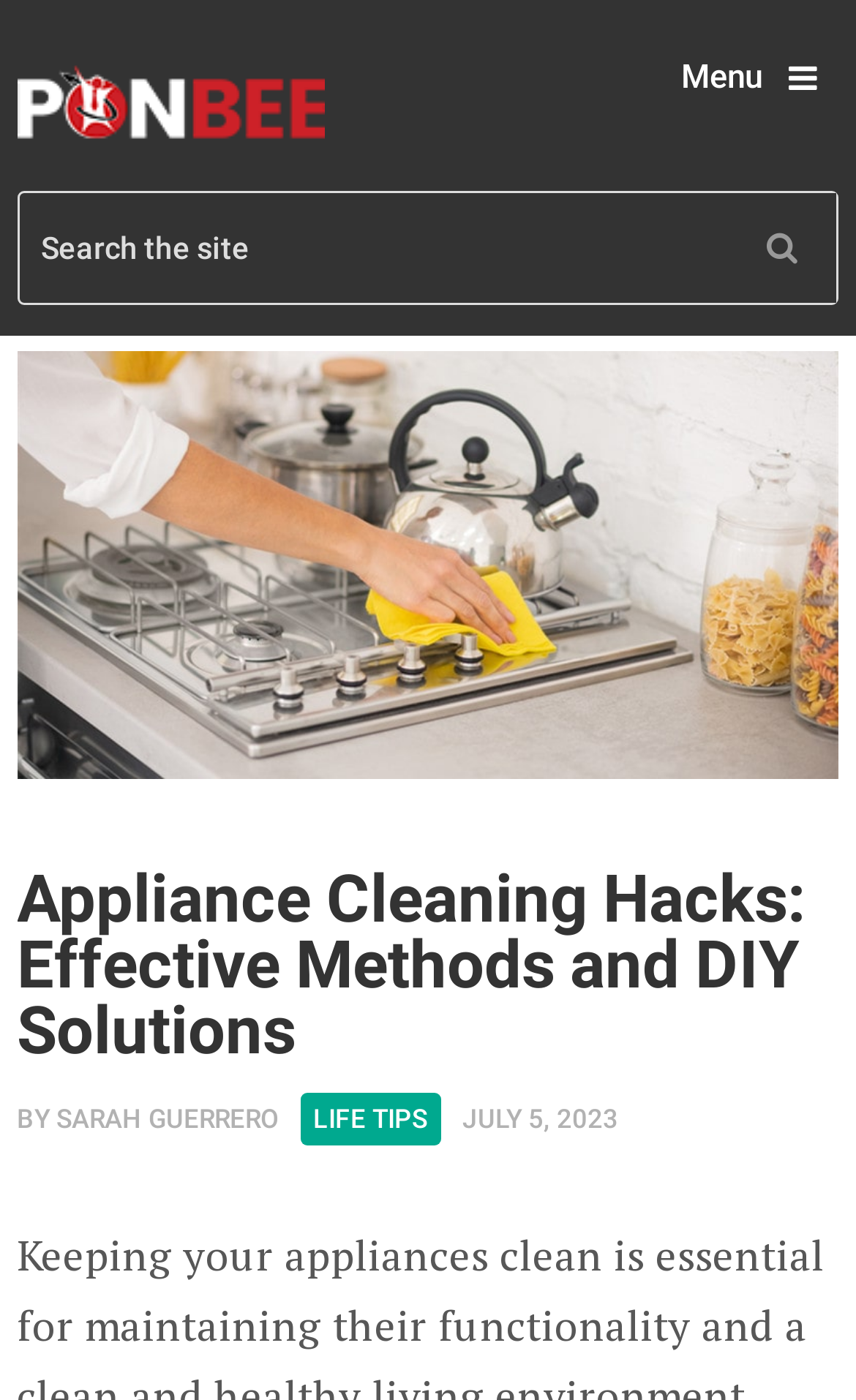Show the bounding box coordinates for the HTML element as described: "alt="PONBEE"".

[0.02, 0.034, 0.379, 0.11]